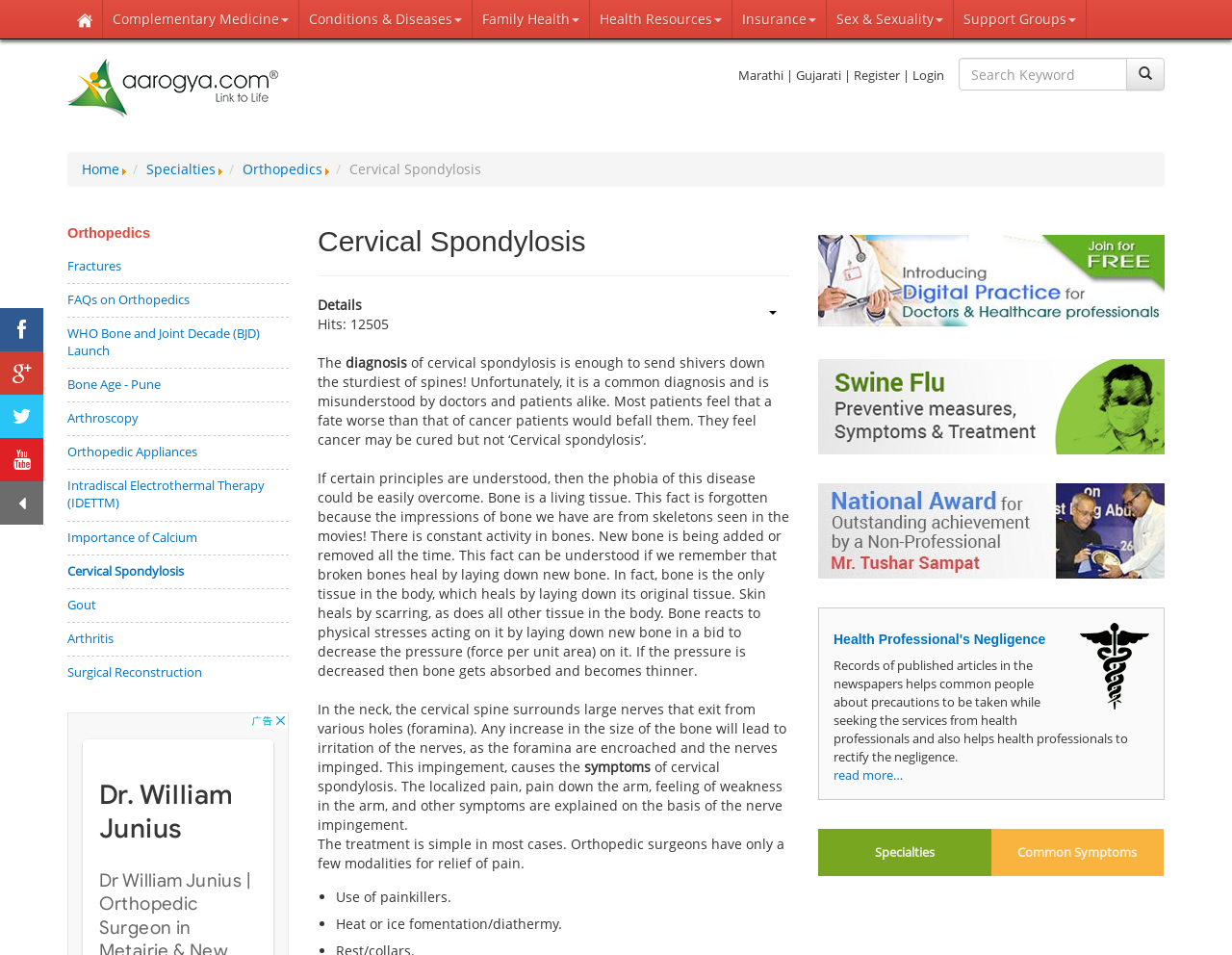Can you show the bounding box coordinates of the region to click on to complete the task described in the instruction: "login to the website"?

[0.741, 0.07, 0.767, 0.088]